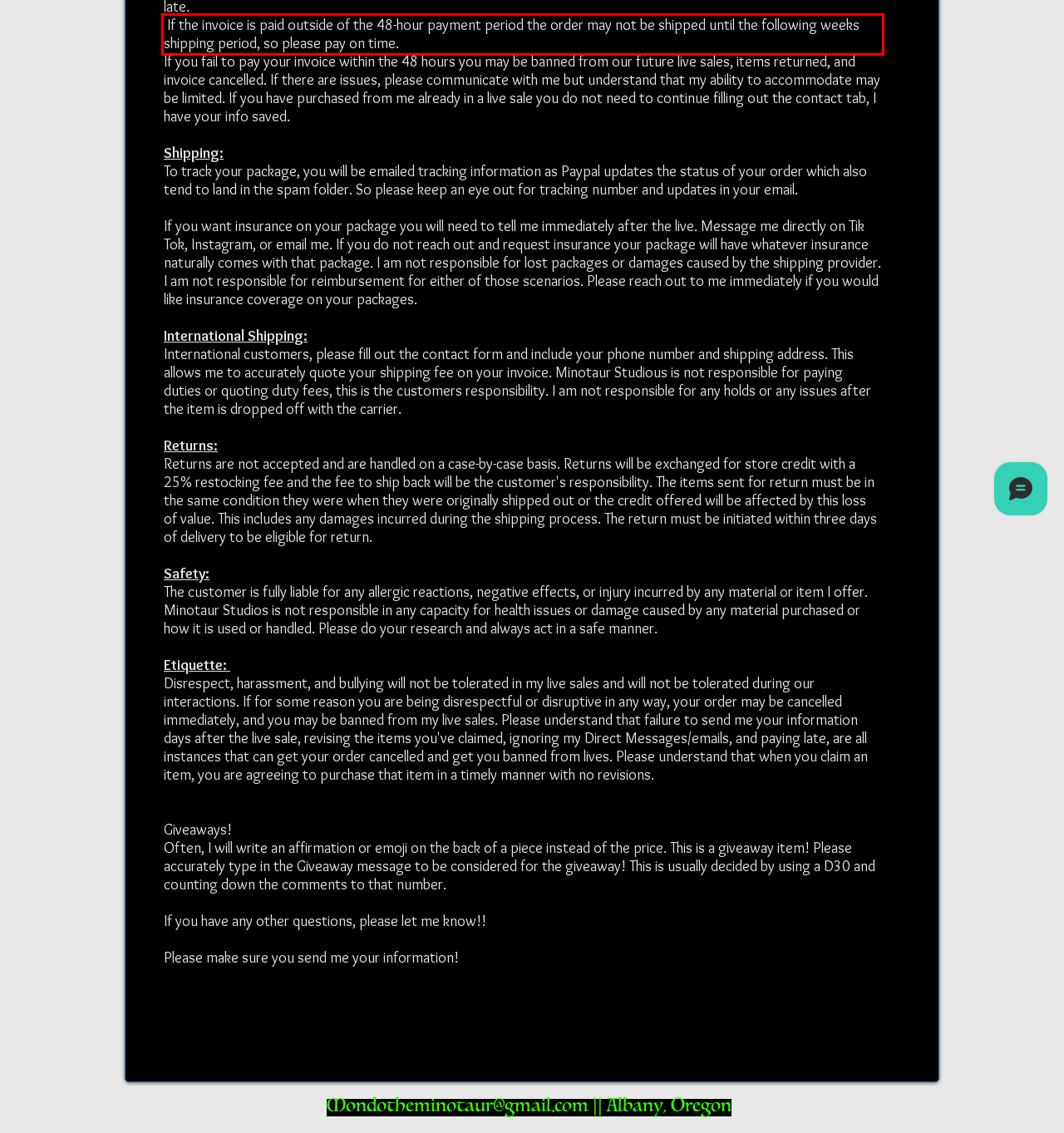There is a screenshot of a webpage with a red bounding box around a UI element. Please use OCR to extract the text within the red bounding box.

If the invoice is paid outside of the 48-hour payment period the order may not be shipped until the following weeks shipping period, so please pay on time.